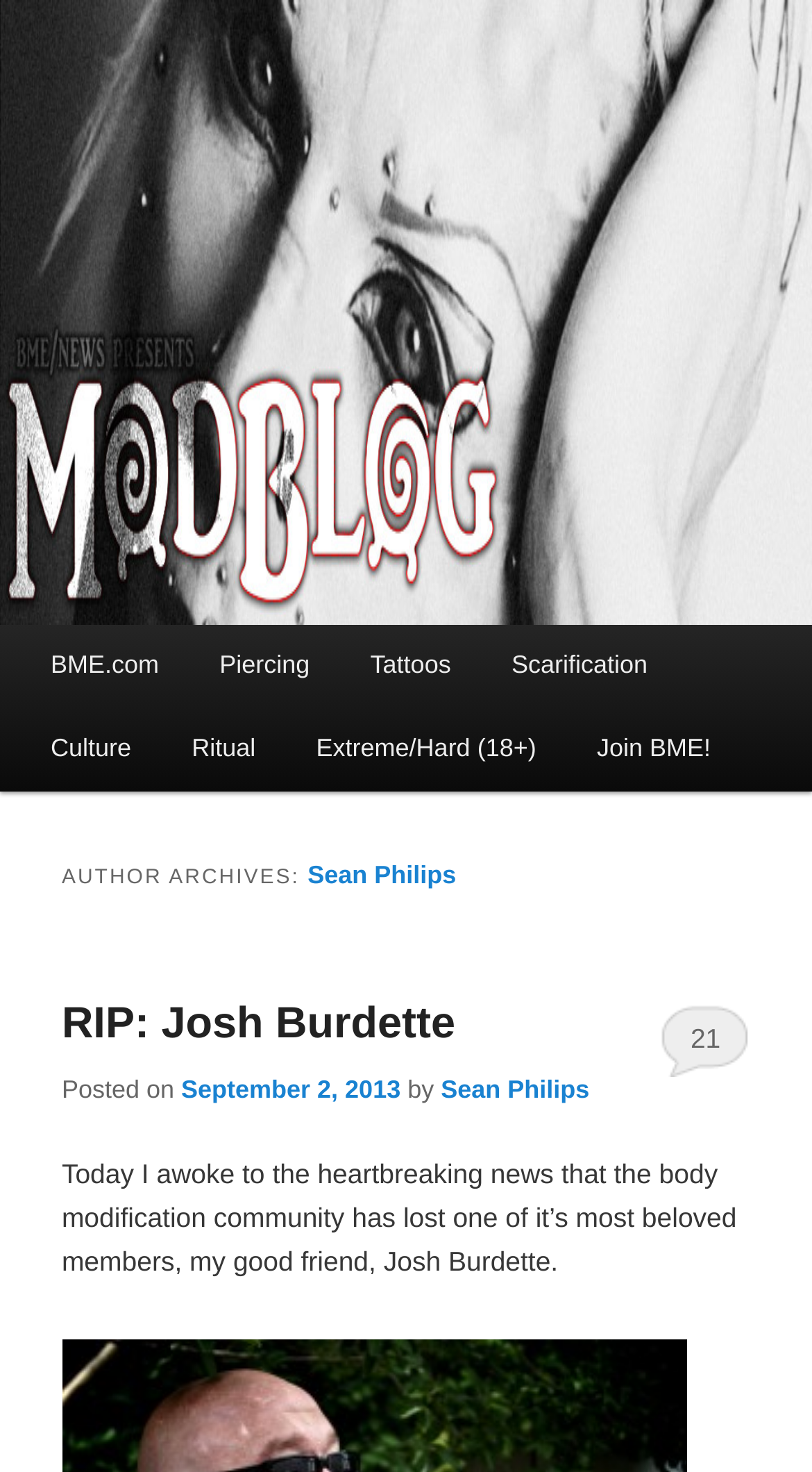Given the description of the UI element: "Ritual", predict the bounding box coordinates in the form of [left, top, right, bottom], with each value being a float between 0 and 1.

[0.199, 0.481, 0.352, 0.538]